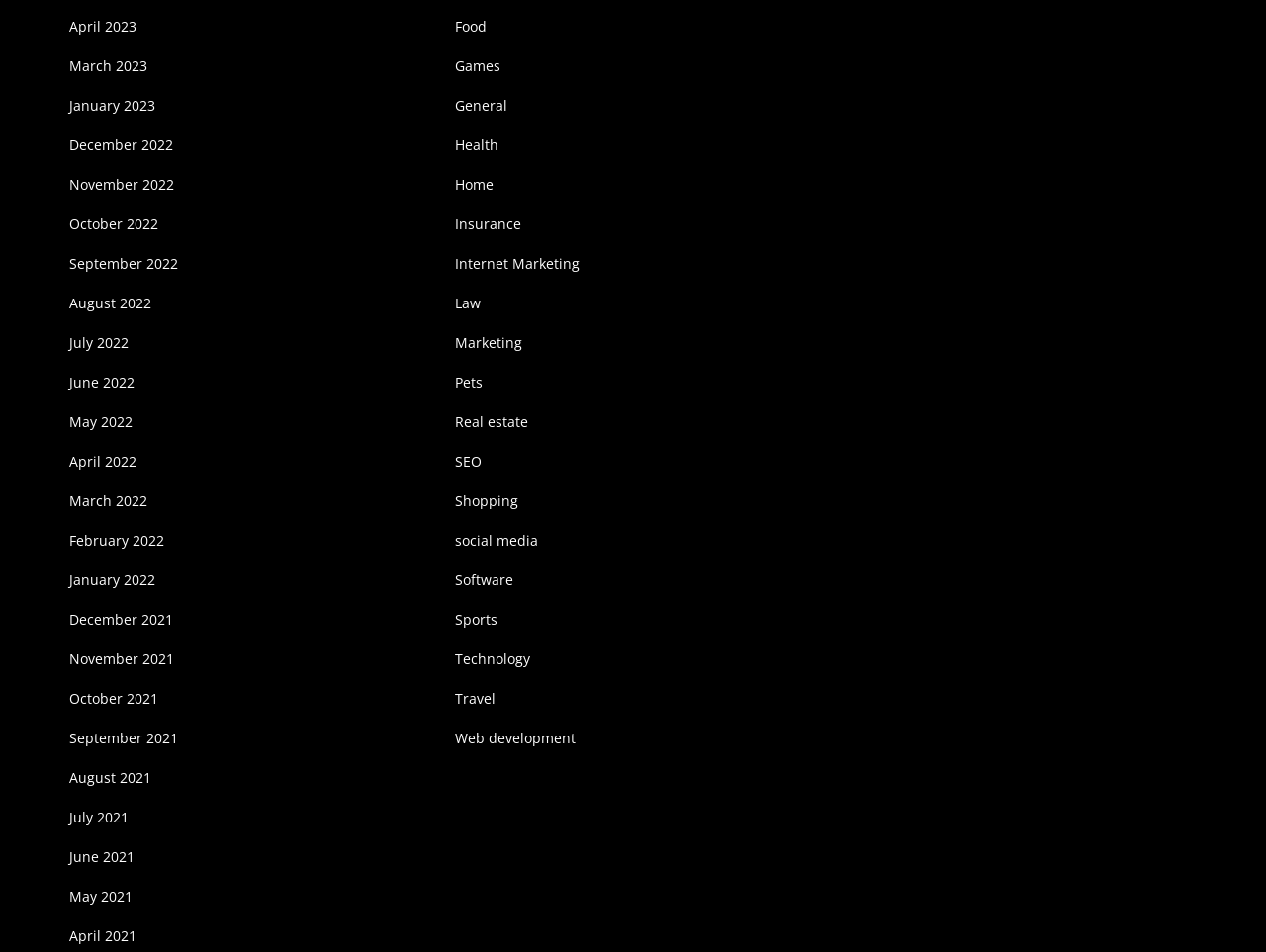Are the categories and months listed in separate sections?
Answer the question using a single word or phrase, according to the image.

Yes